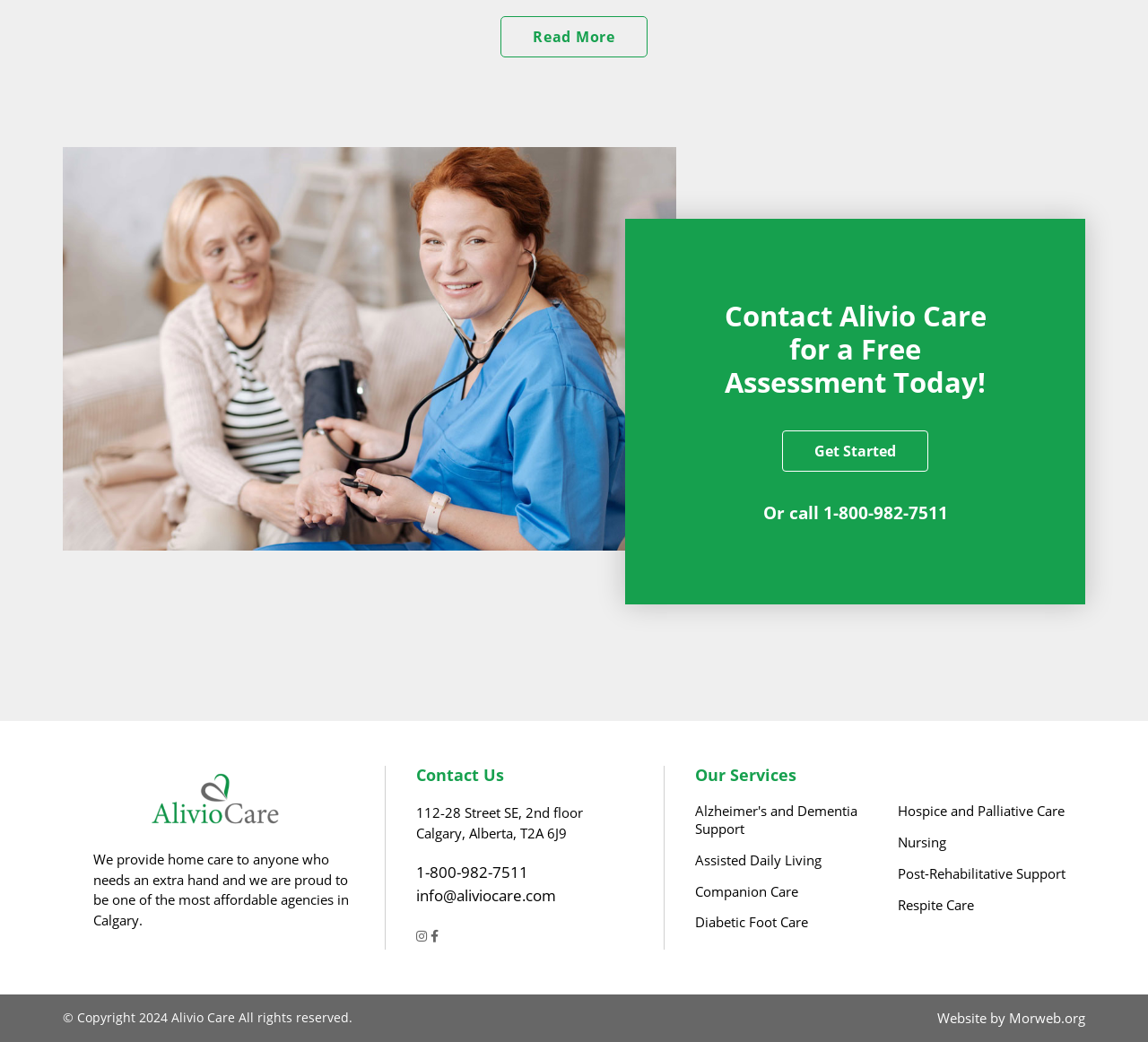What is the purpose of Alivio Care?
Use the image to answer the question with a single word or phrase.

Home care